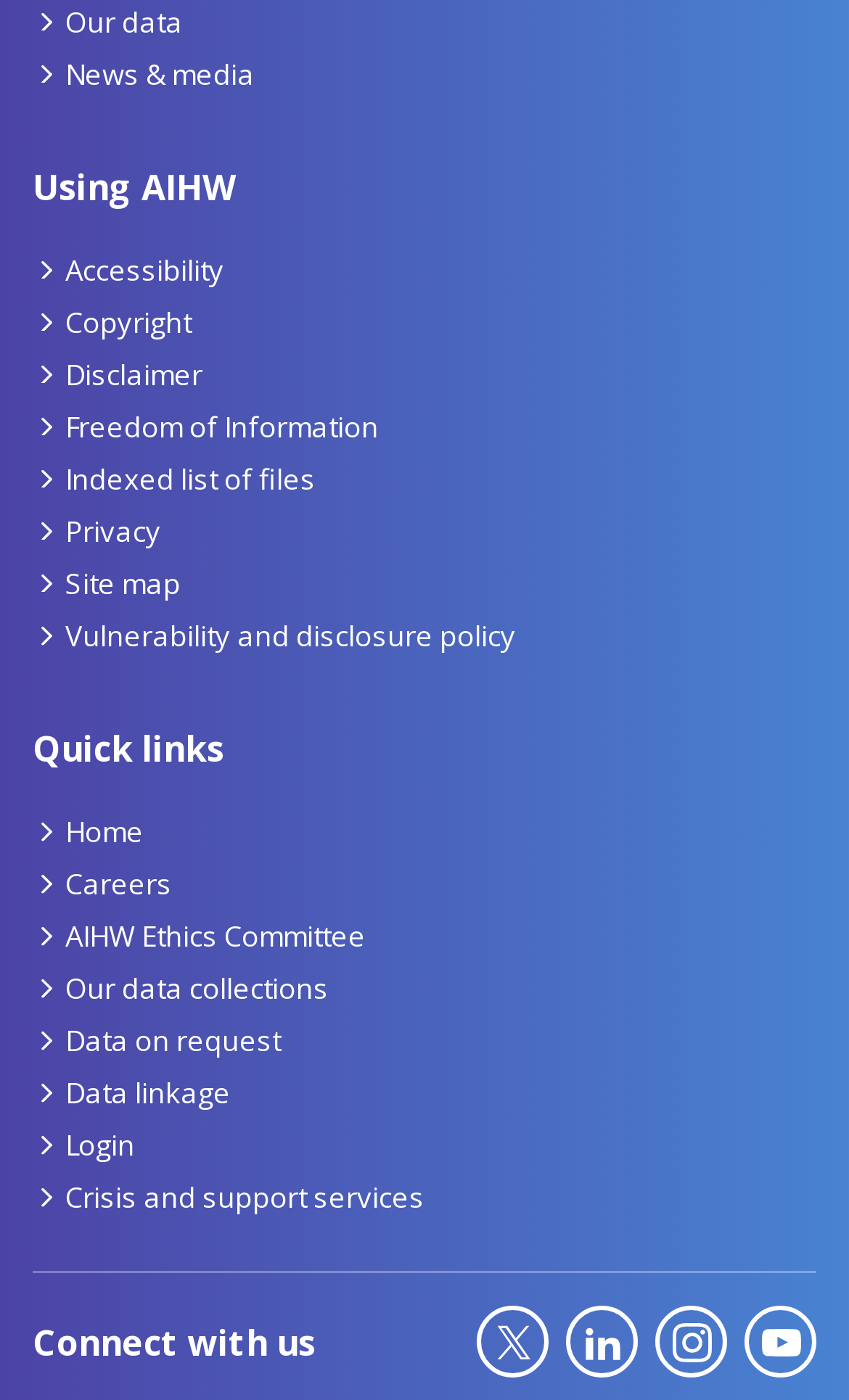Please determine the bounding box coordinates of the element's region to click for the following instruction: "Go to News & media".

[0.038, 0.037, 0.3, 0.069]